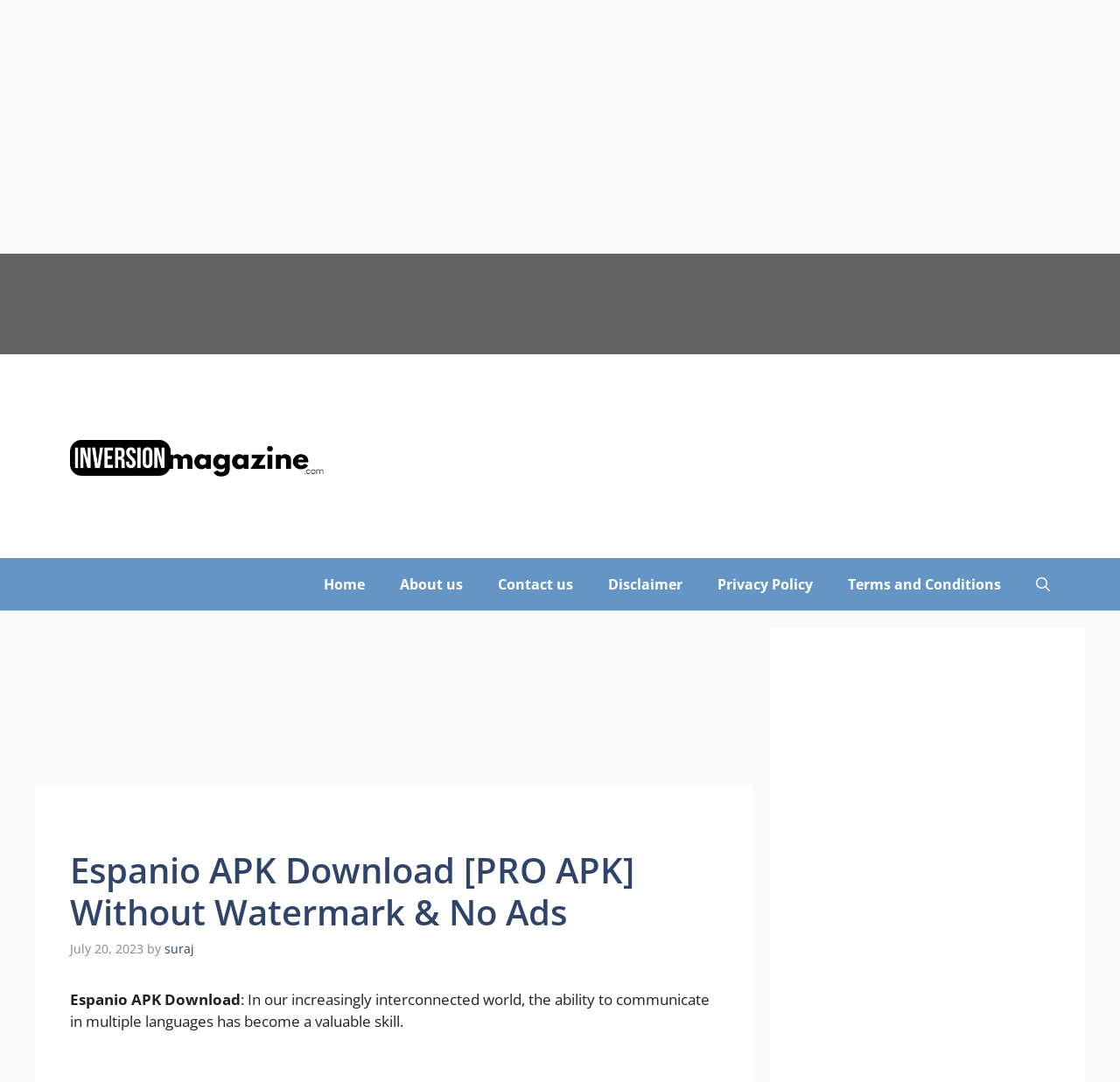Pinpoint the bounding box coordinates of the area that should be clicked to complete the following instruction: "Read the article about 'Espanio APK Download'". The coordinates must be given as four float numbers between 0 and 1, i.e., [left, top, right, bottom].

[0.062, 0.785, 0.641, 0.863]